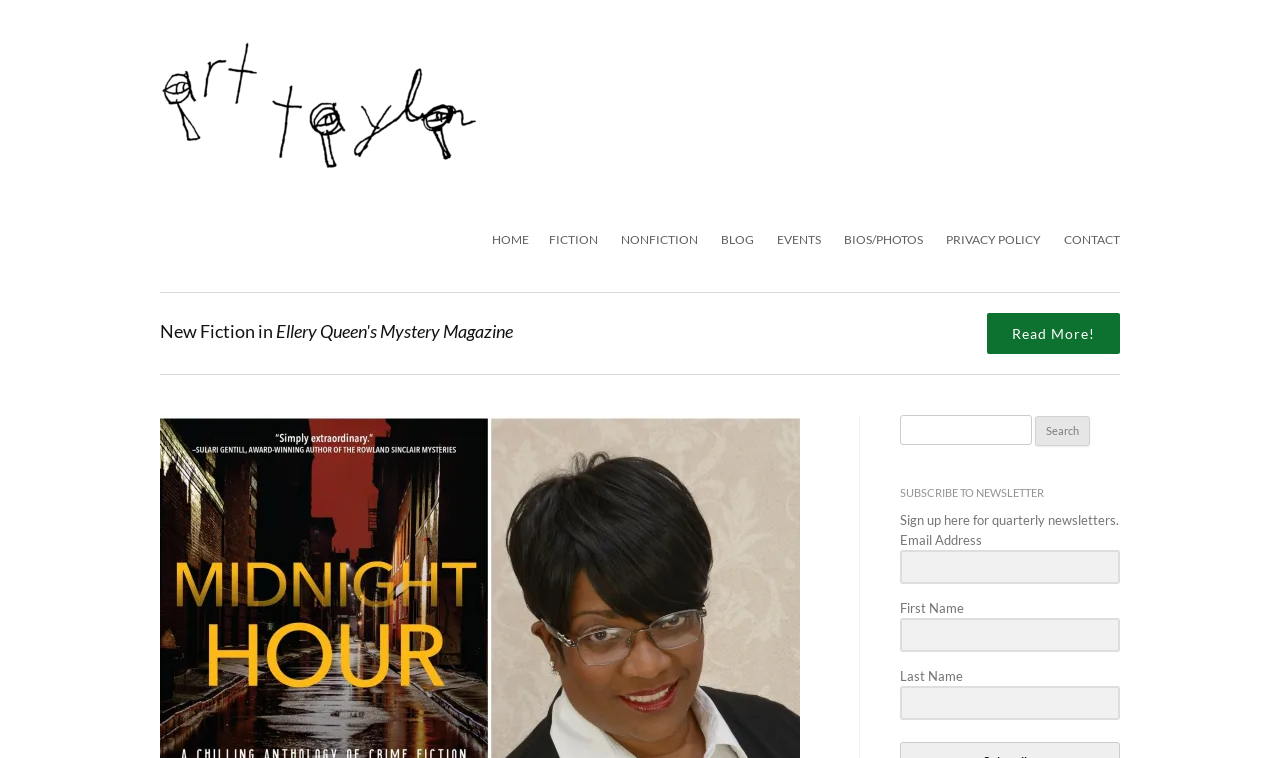Find the coordinates for the bounding box of the element with this description: "Skip to content".

[0.425, 0.053, 0.498, 0.08]